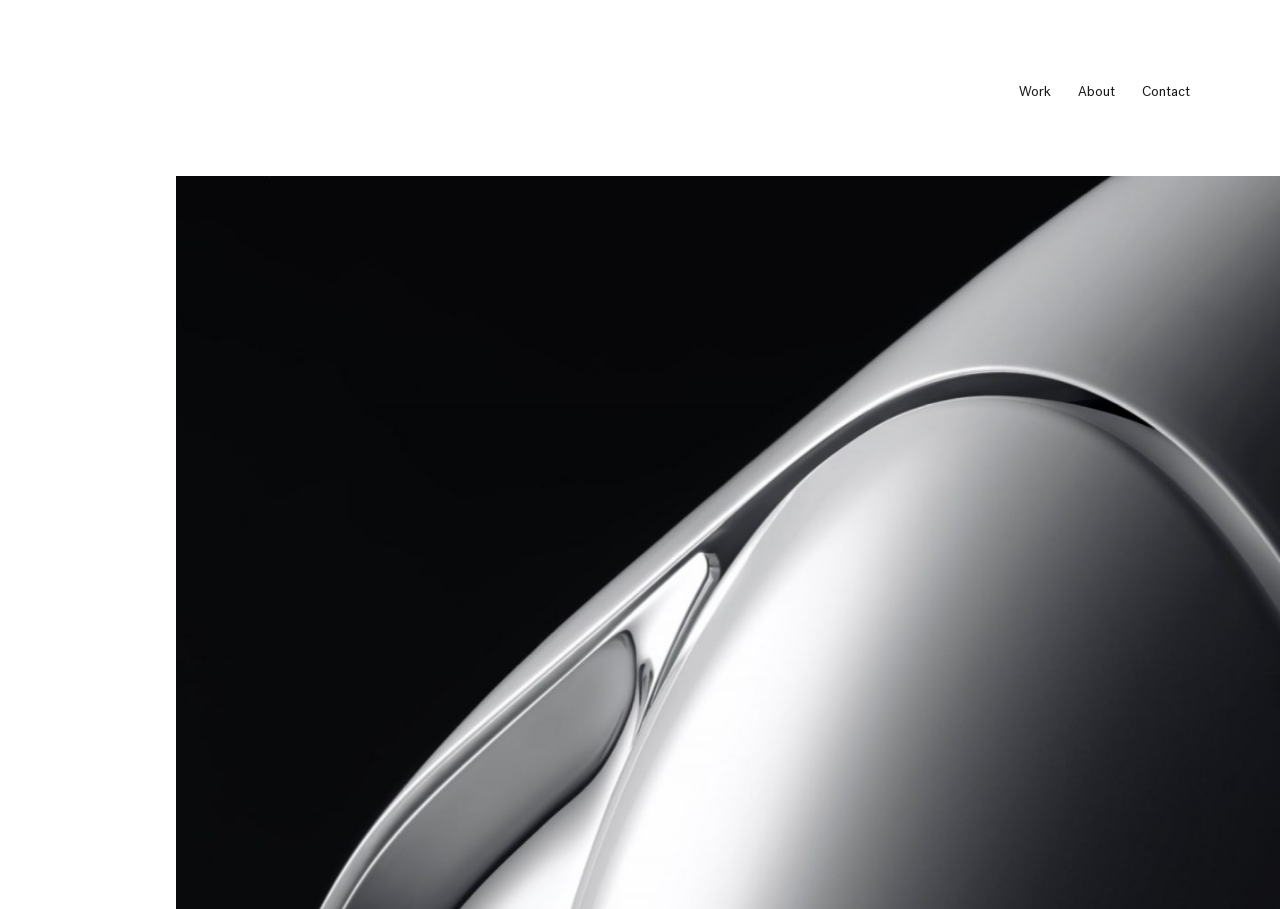Please determine the main heading text of this webpage.

Devialet is a Paris-based high-end audio equipment brand that invented in 2004 a breakthrough amplification technology: ADH. 

Together with Devialet, we revamped all their digital platform including a brand new art direction and photographic assets, aiming to elevate the brand presence closer to the ambitious claim of the brand, the best sound in the world.